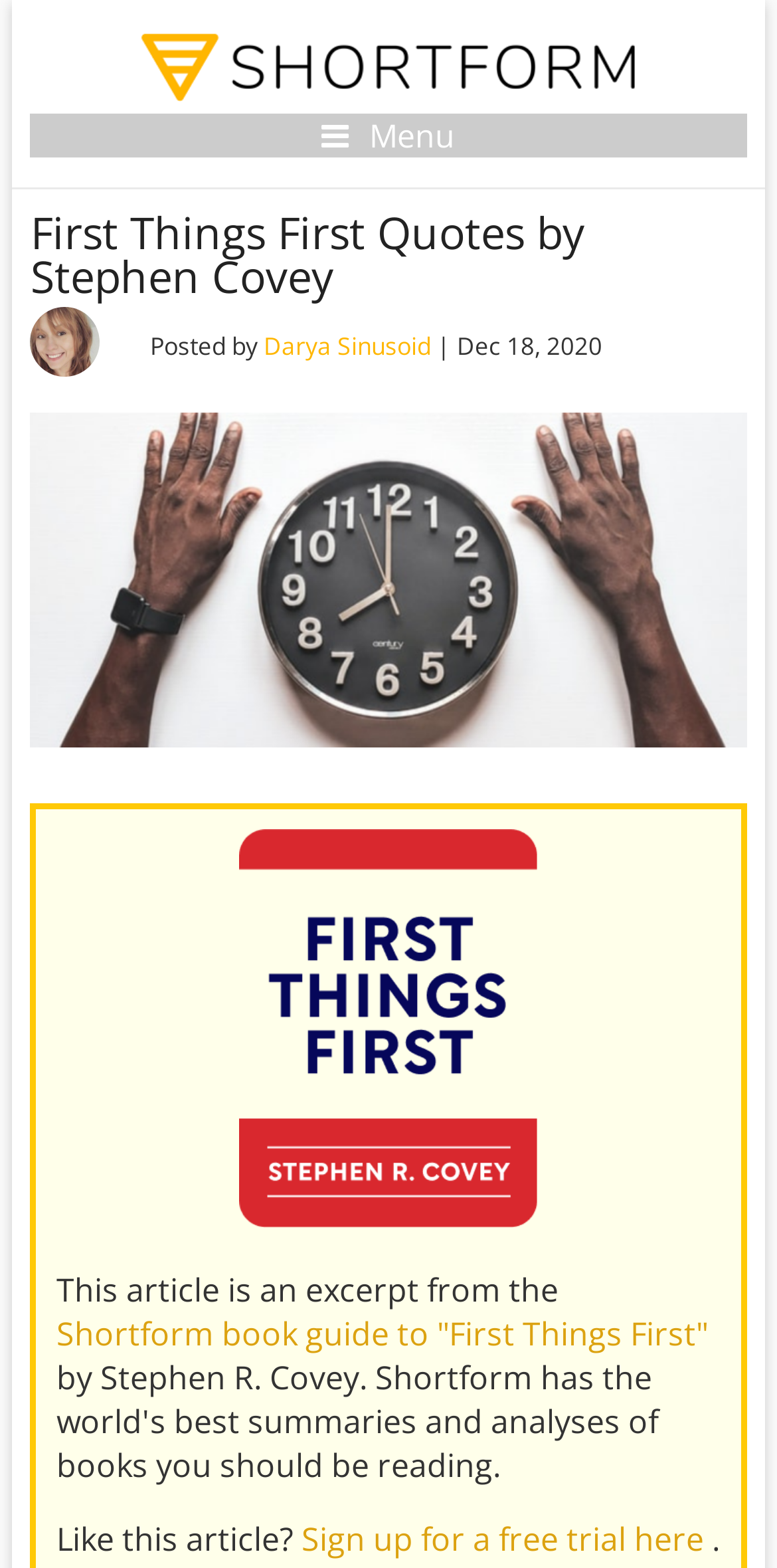What is the name of the book guide? Analyze the screenshot and reply with just one word or a short phrase.

Shortform book guide to 'First Things First'